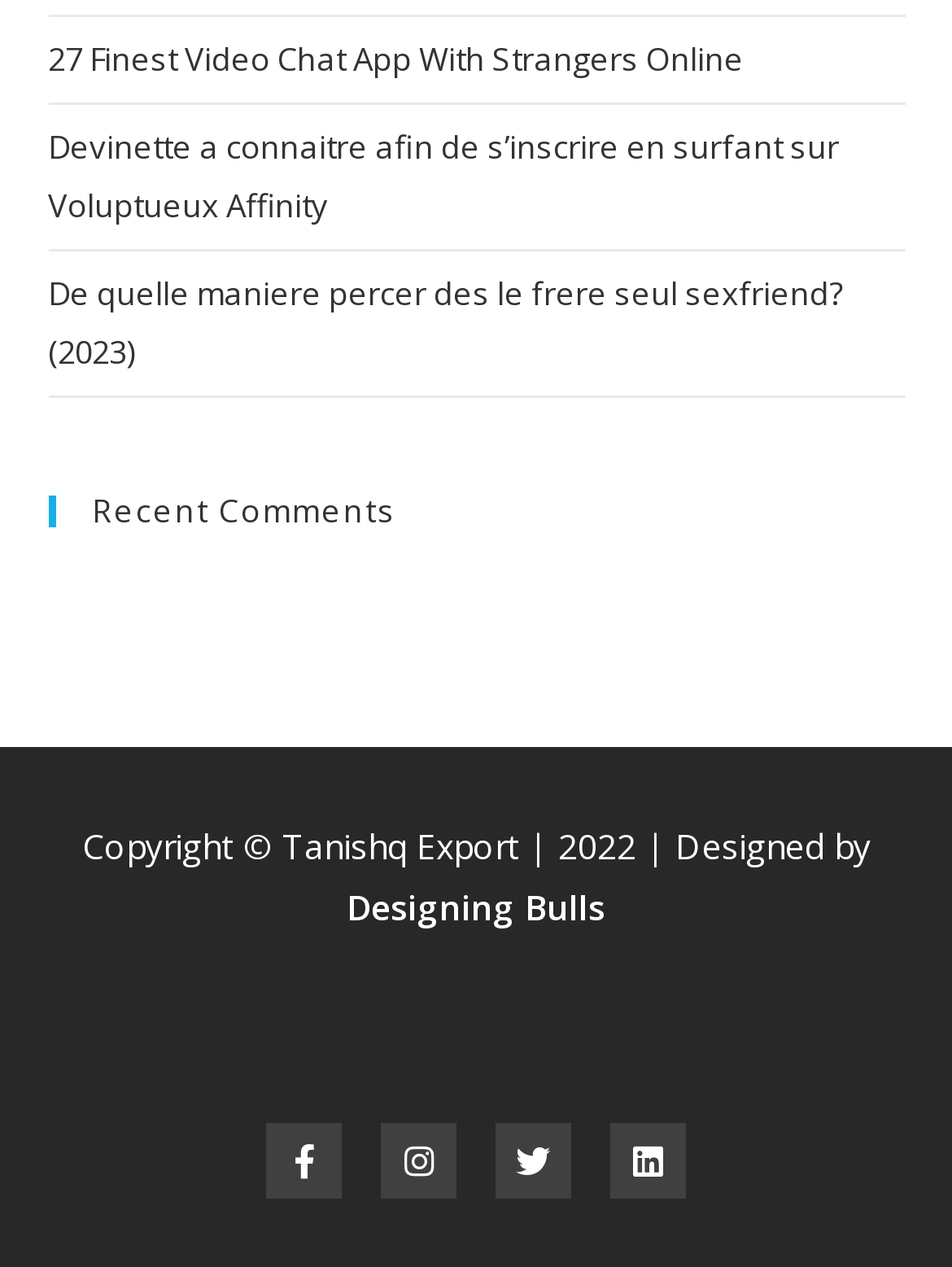Respond to the question below with a single word or phrase:
What is the topic of the first link?

Video Chat App